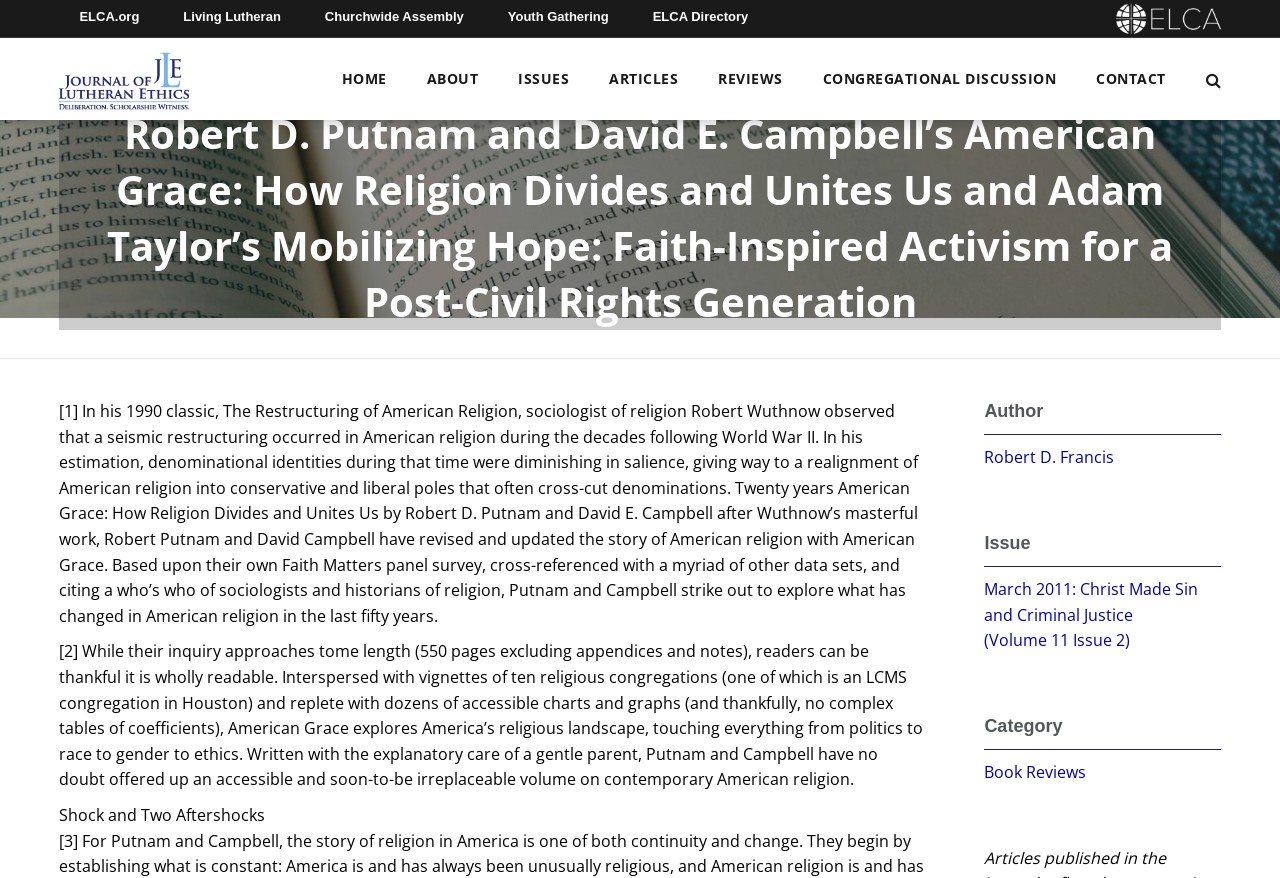Select the bounding box coordinates of the element I need to click to carry out the following instruction: "Learn about the author by clicking the link 'Robert D. Francis'".

[0.769, 0.508, 0.871, 0.533]